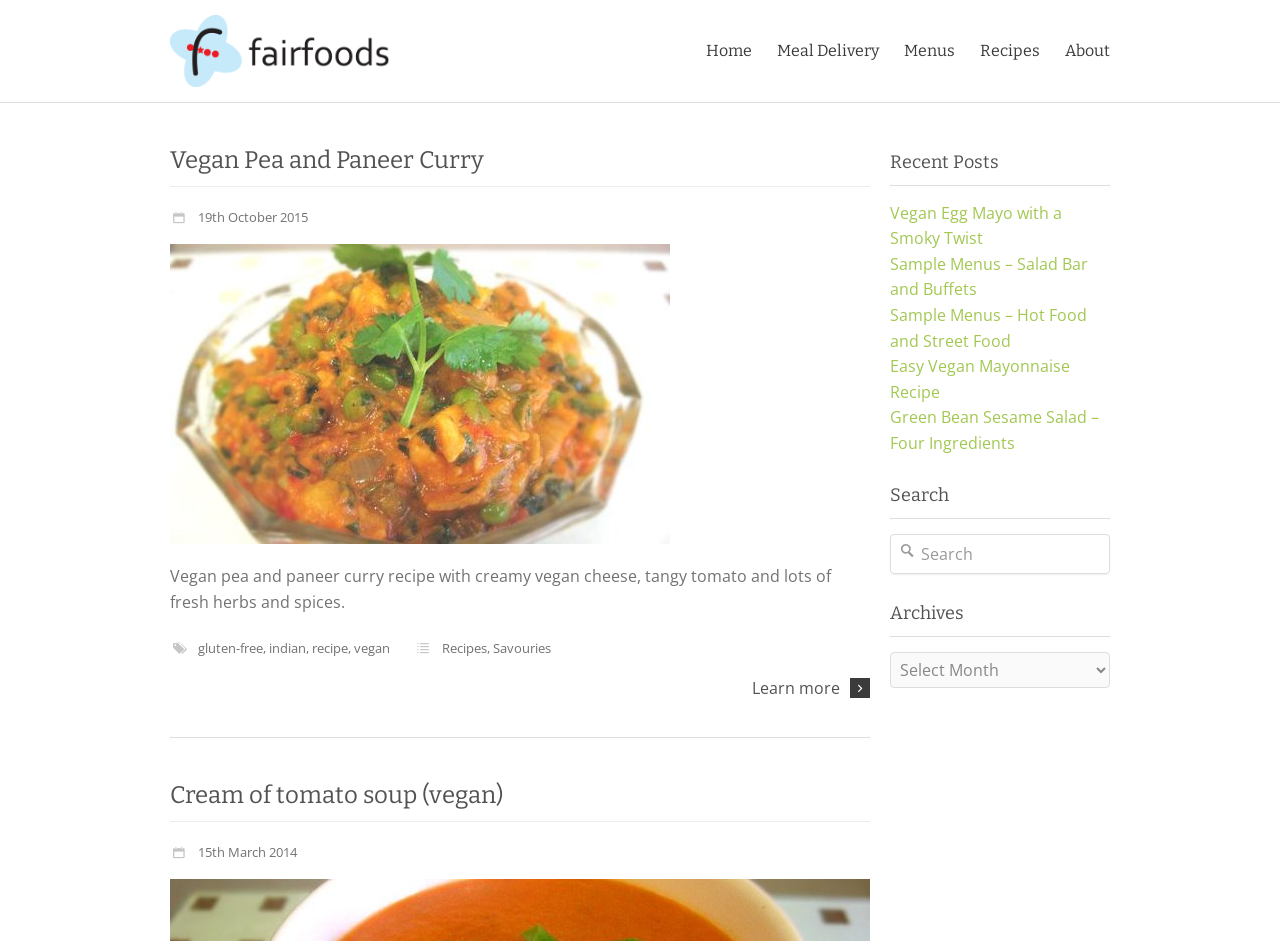What type of diet is catered to by the website?
Provide a detailed and well-explained answer to the question.

The website features recipes with vegan ingredients, such as vegan cheese and vegan mayonnaise, and the meta description mentions 'Vegan Catering Devon', indicating that the website caters to a vegan diet.